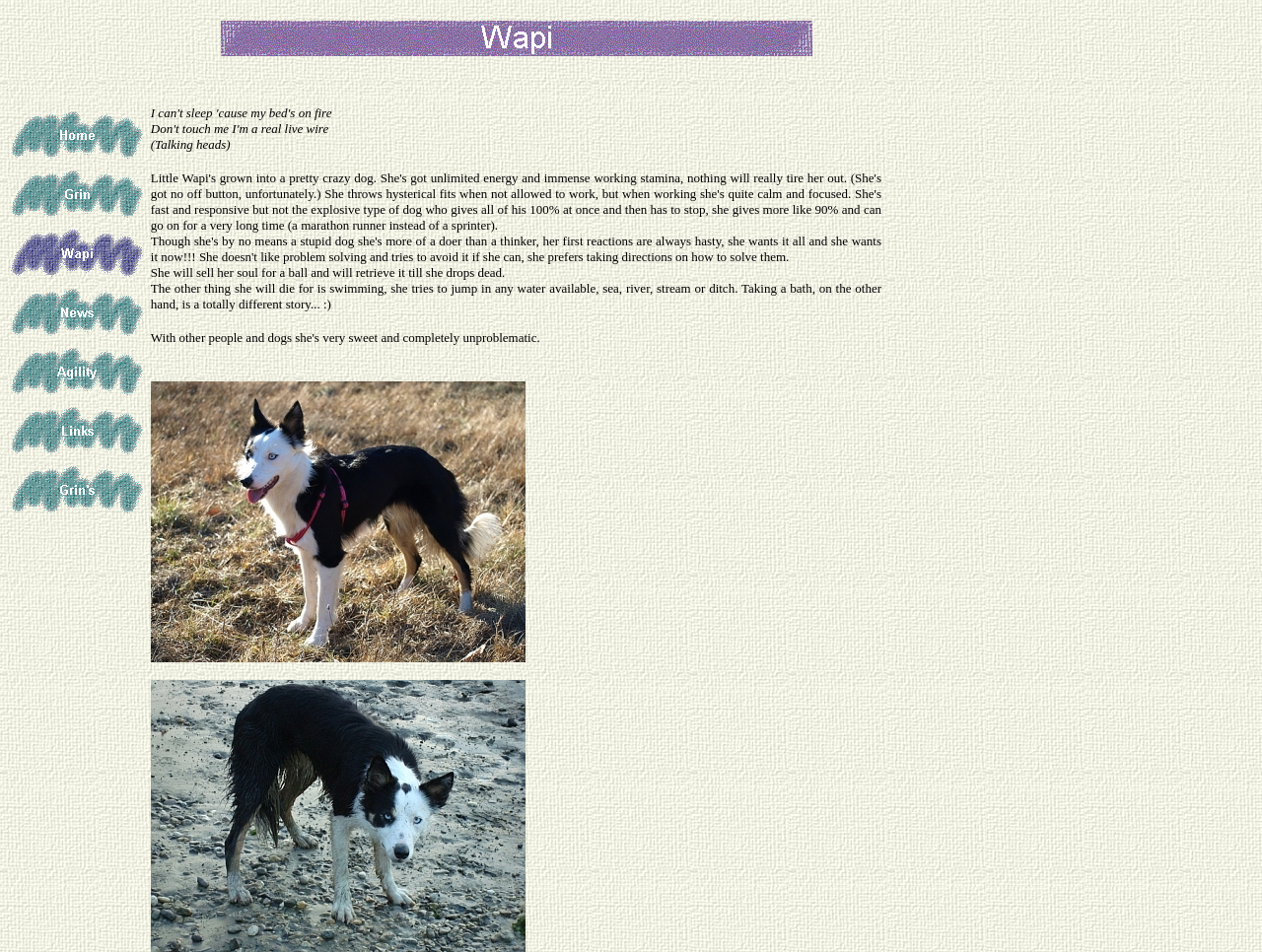How many navigation links are there?
Using the image, provide a detailed and thorough answer to the question.

I counted the number of links in the second table row, which are 'Home', 'Grin', 'News', 'Agility', 'Links', and 'Grin's'. There are 7 links in total.